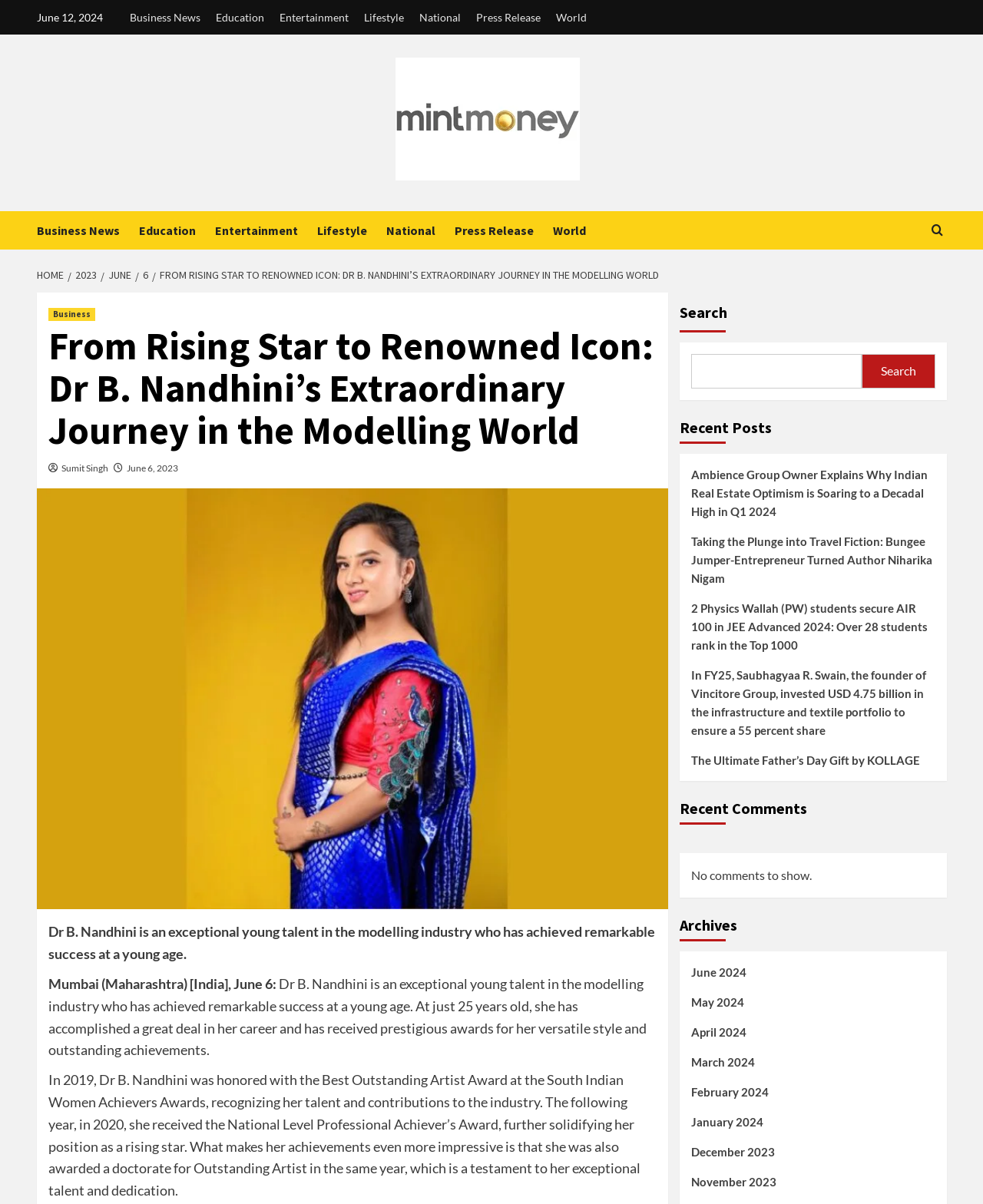Please give a succinct answer using a single word or phrase:
What is the name of the website?

MintMoney